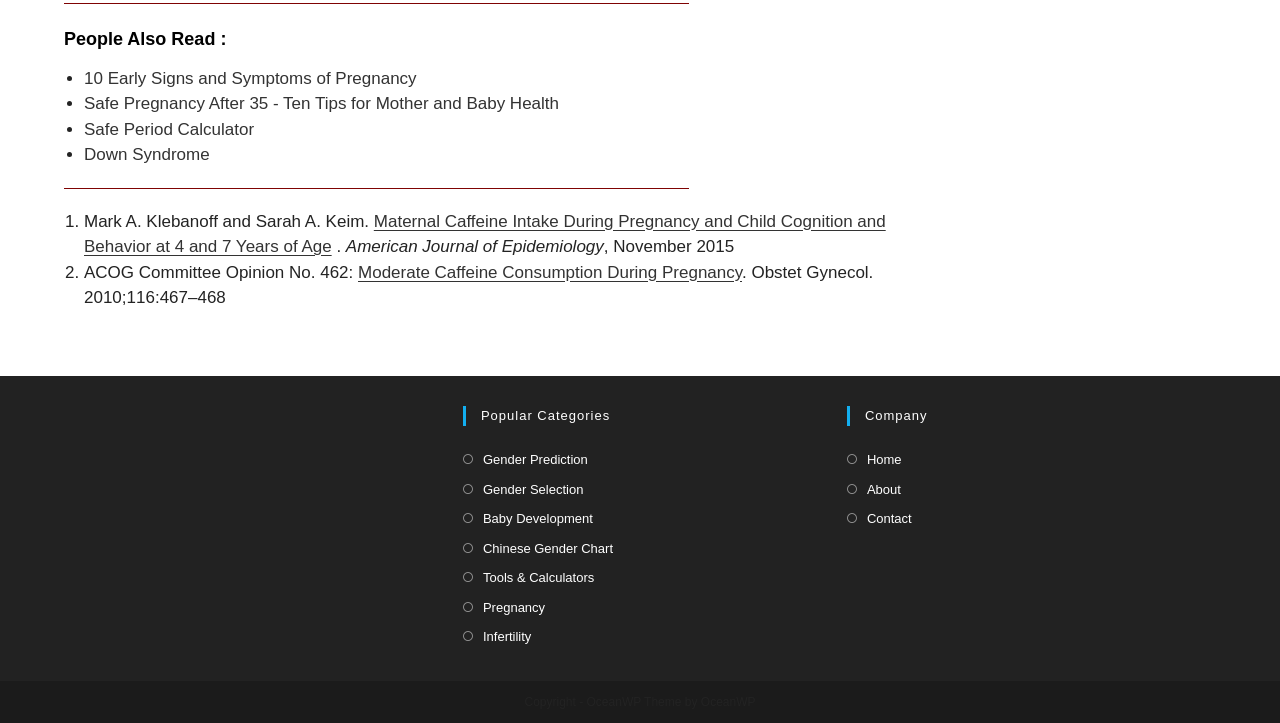What is the category of the link 'Baby Development'?
Using the screenshot, give a one-word or short phrase answer.

Popular Categories